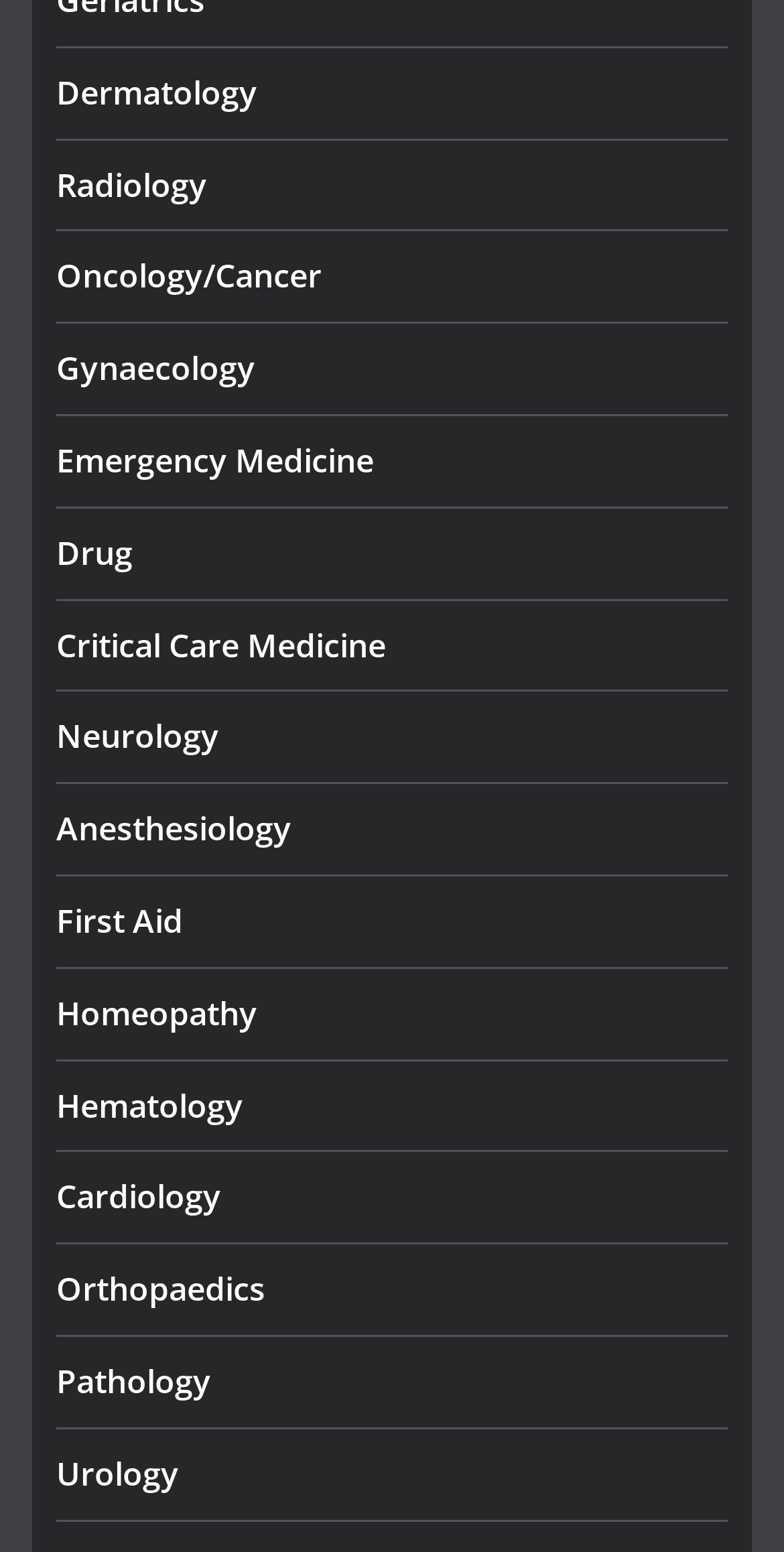Please provide a short answer using a single word or phrase for the question:
What is the last medical specialty listed?

Orthopaedics